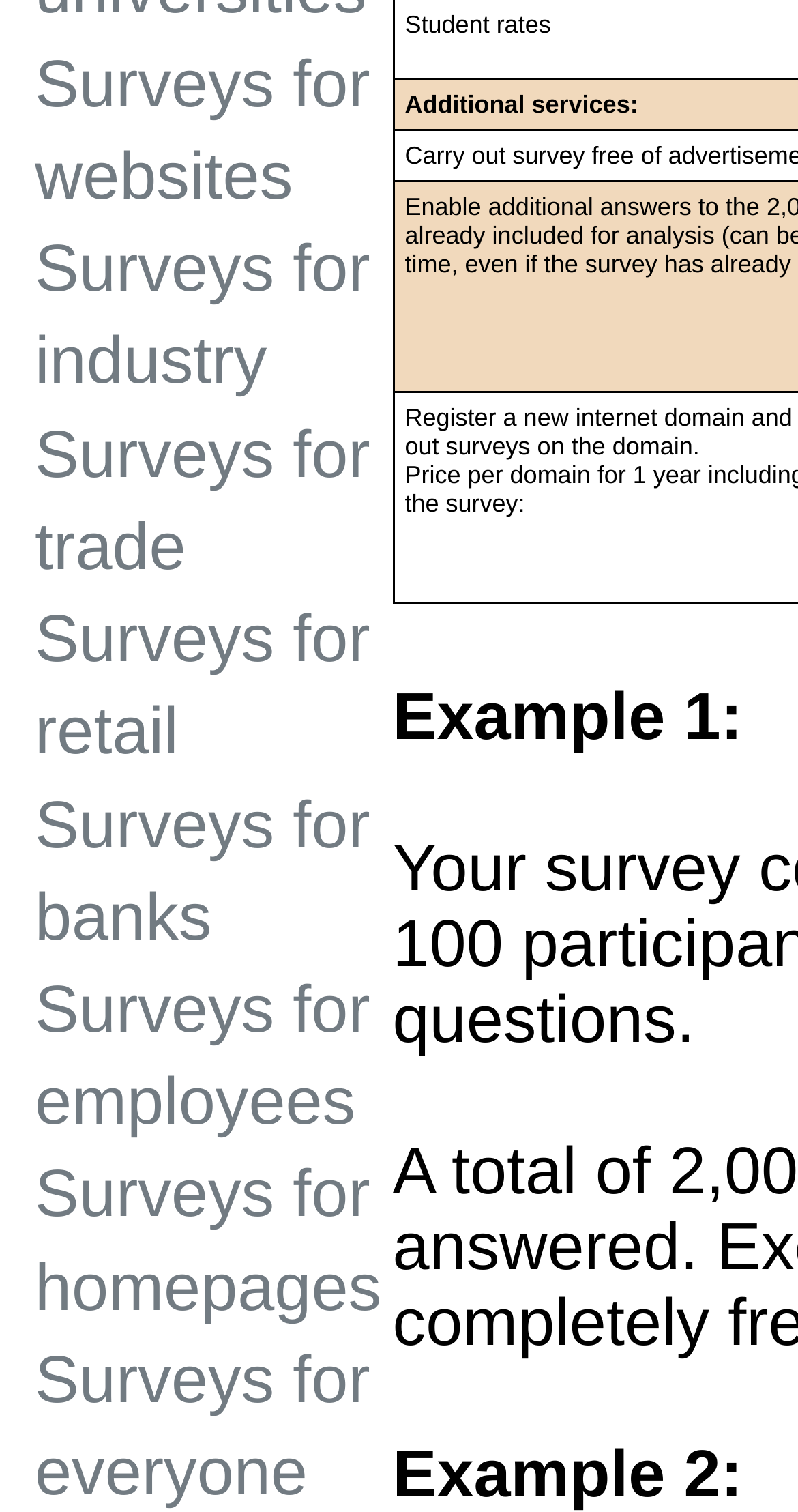With reference to the screenshot, provide a detailed response to the question below:
What is the first example mentioned?

The first example mentioned on the webpage is 'Example 1:' which is a static text element located at the top of the page with a bounding box coordinate of [0.492, 0.449, 0.931, 0.498].